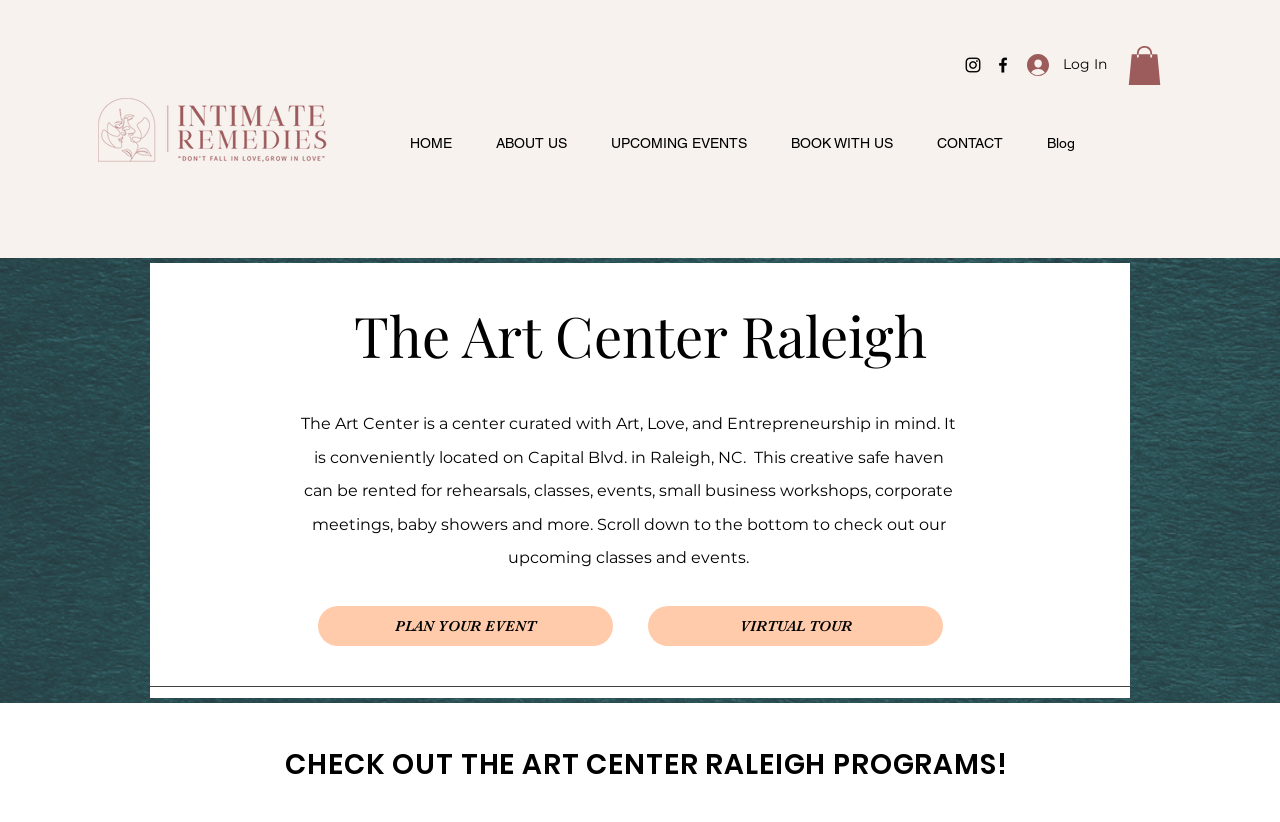Reply to the question with a single word or phrase:
How many navigation links are there?

6